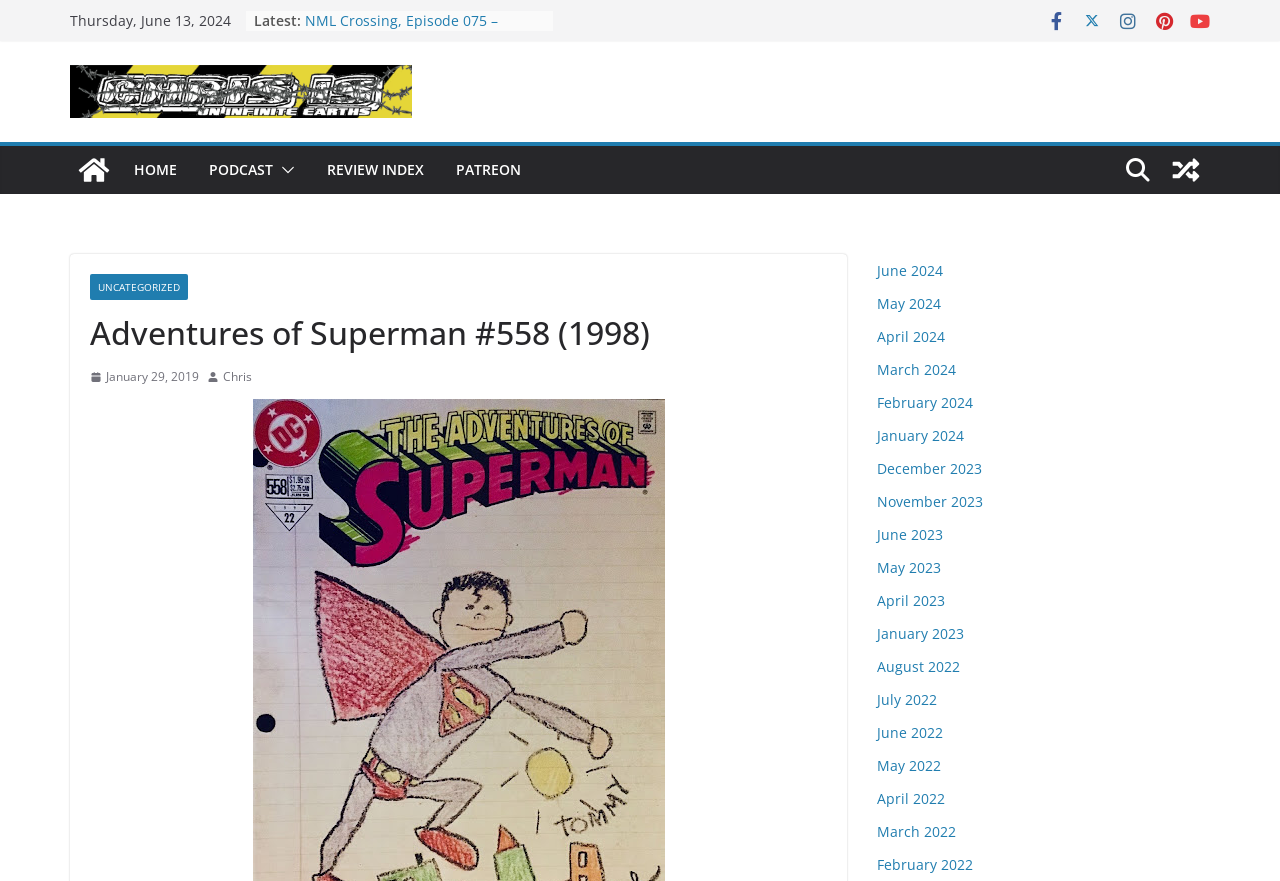Find the bounding box coordinates of the clickable area required to complete the following action: "Go to HOME page".

[0.105, 0.177, 0.138, 0.209]